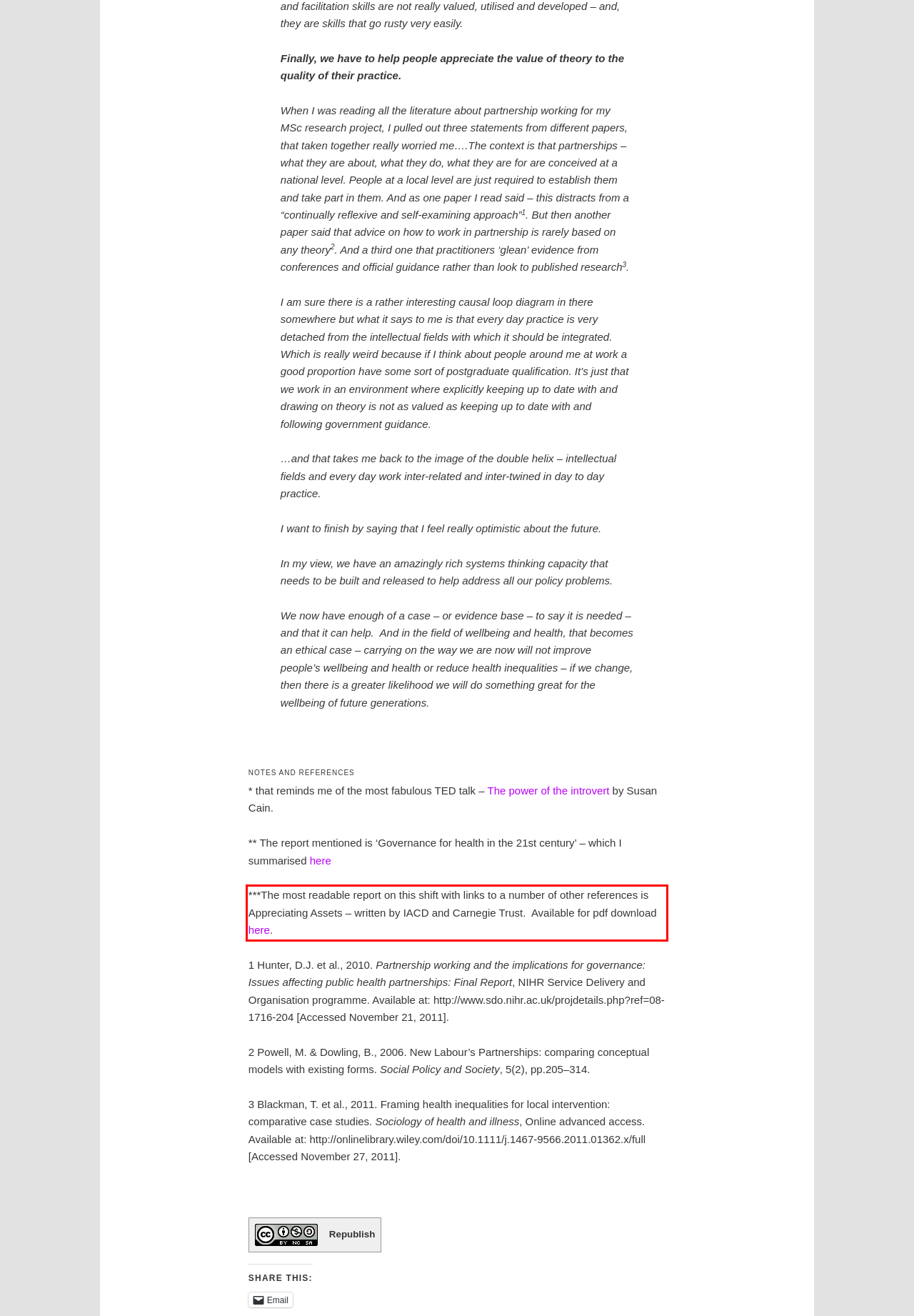Please look at the webpage screenshot and extract the text enclosed by the red bounding box.

***The most readable report on this shift with links to a number of other references is Appreciating Assets – written by IACD and Carnegie Trust. Available for pdf download here.